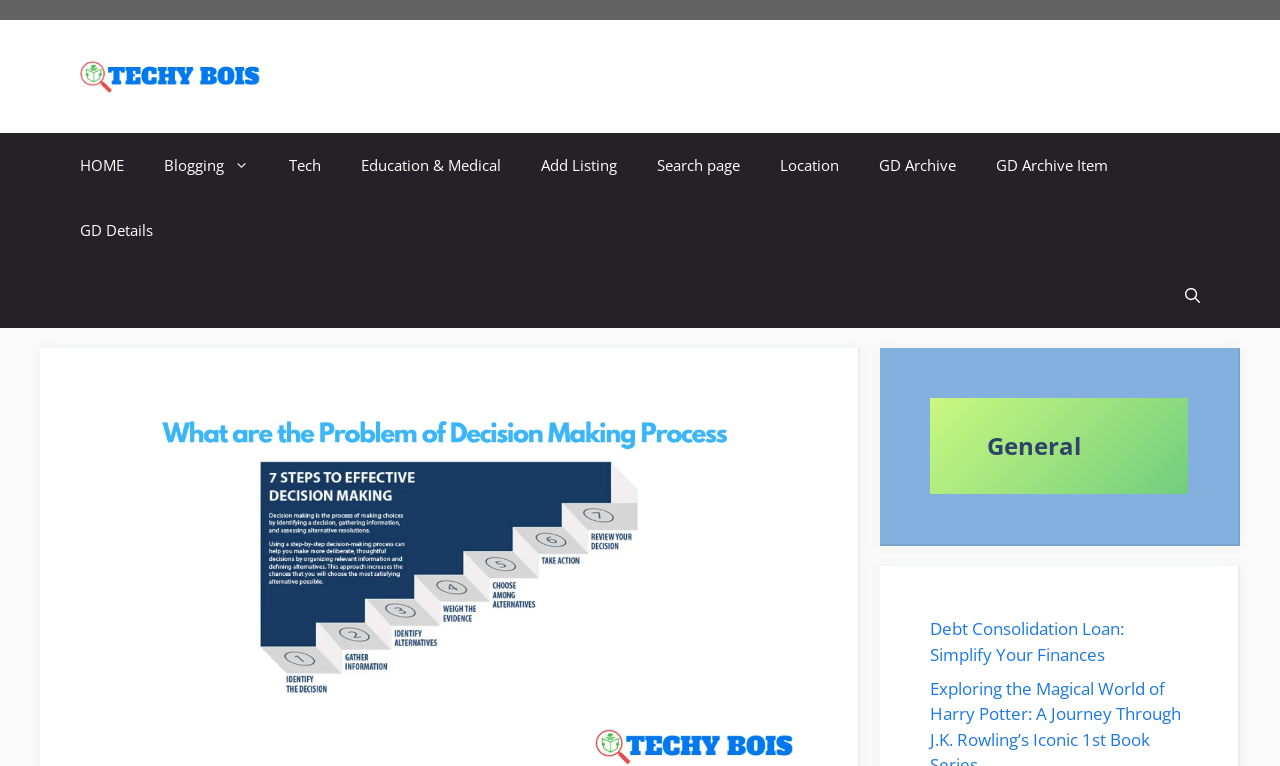Please give a concise answer to this question using a single word or phrase: 
What is the last link in the navigation section?

GD Details